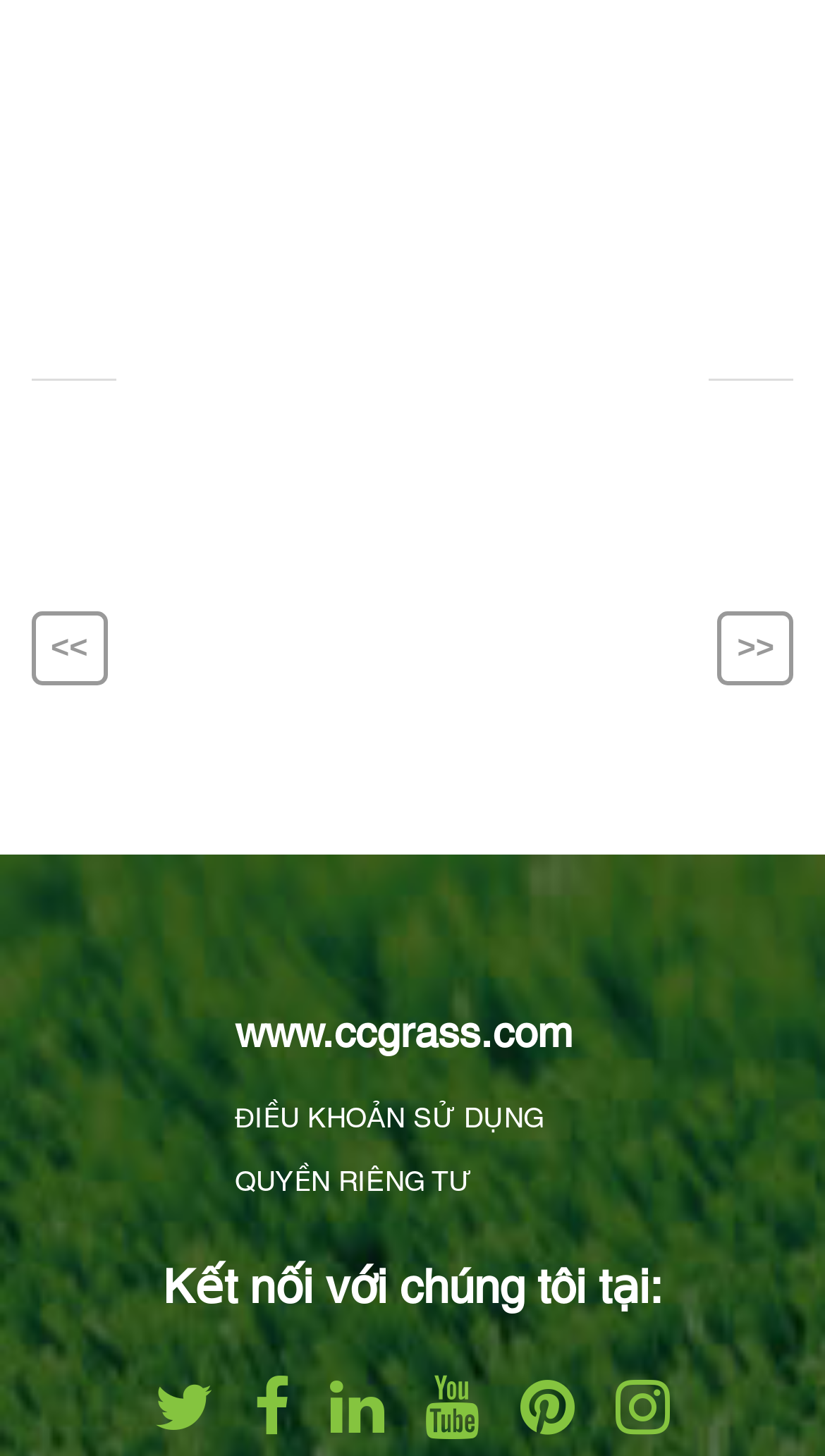Return the bounding box coordinates of the UI element that corresponds to this description: "title="Instagram"". The coordinates must be given as four float numbers in the range of 0 and 1, [left, top, right, bottom].

[0.746, 0.95, 0.813, 0.994]